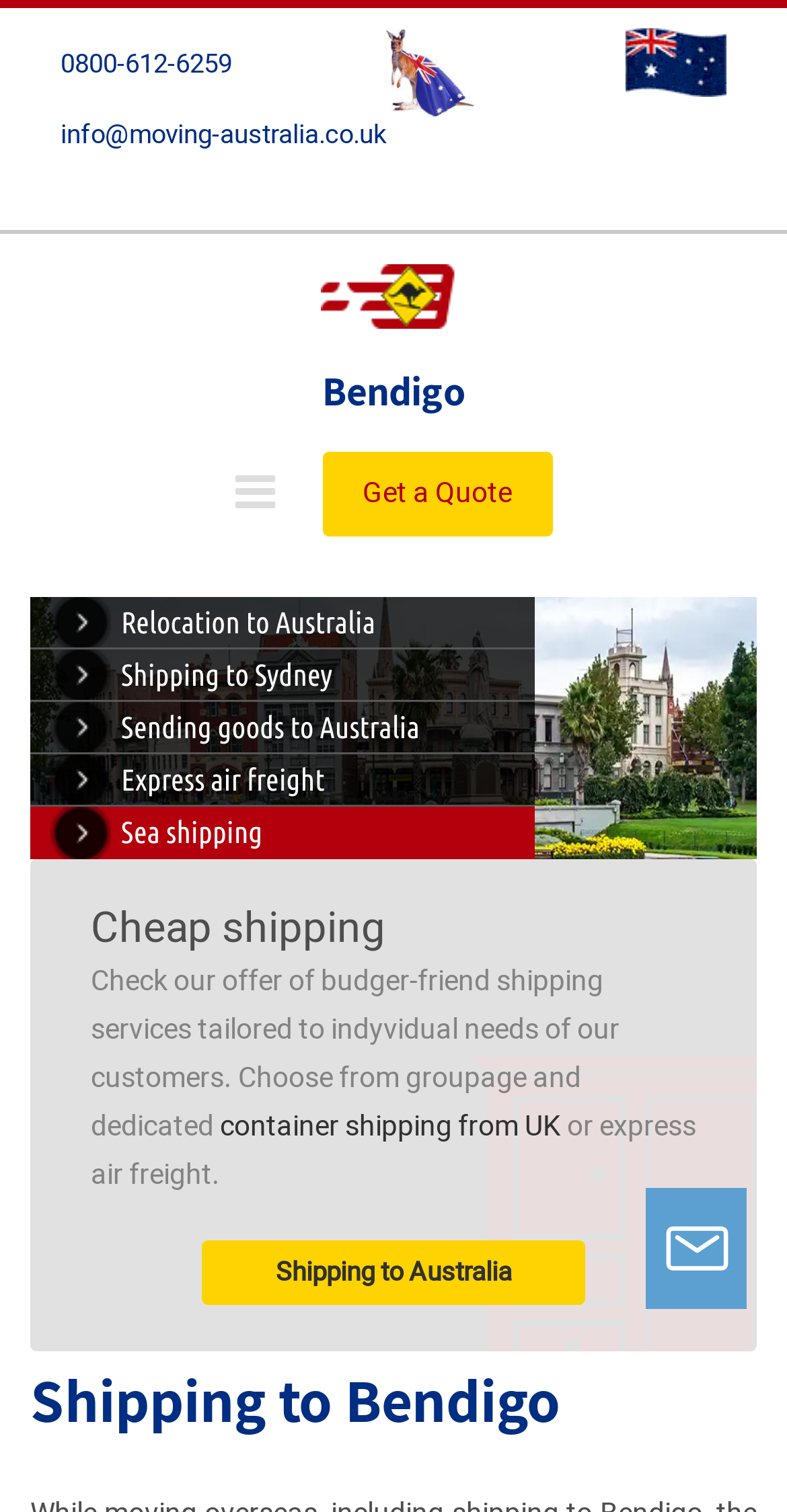Please analyze the image and give a detailed answer to the question:
Is there a chat button available?

I found the chat button by looking at the buttons on the webpage, and I saw a button with the text 'Launch chat button' which is likely a chat button available for users to interact with.